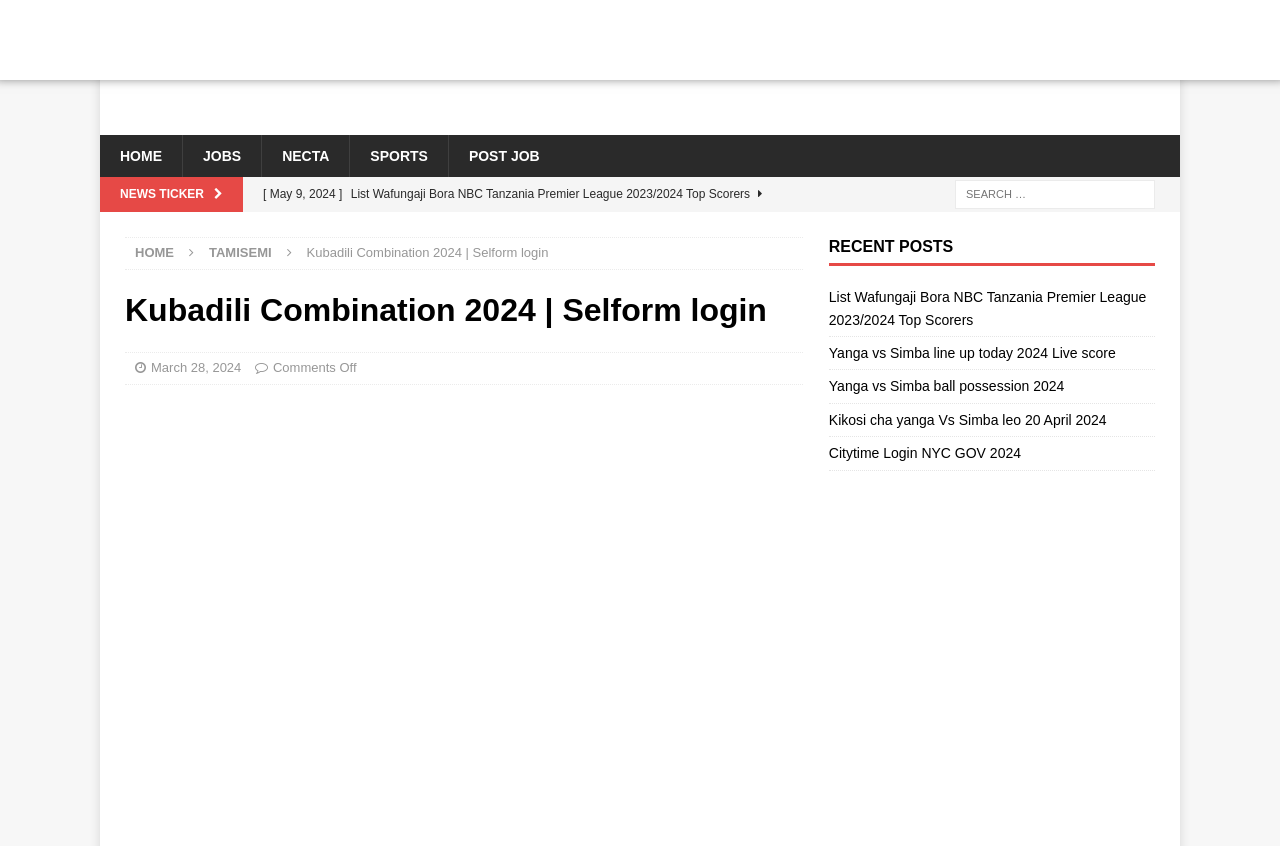Could you find the bounding box coordinates of the clickable area to complete this instruction: "Click on the link to Bernard de Laguiche's homepage"?

None